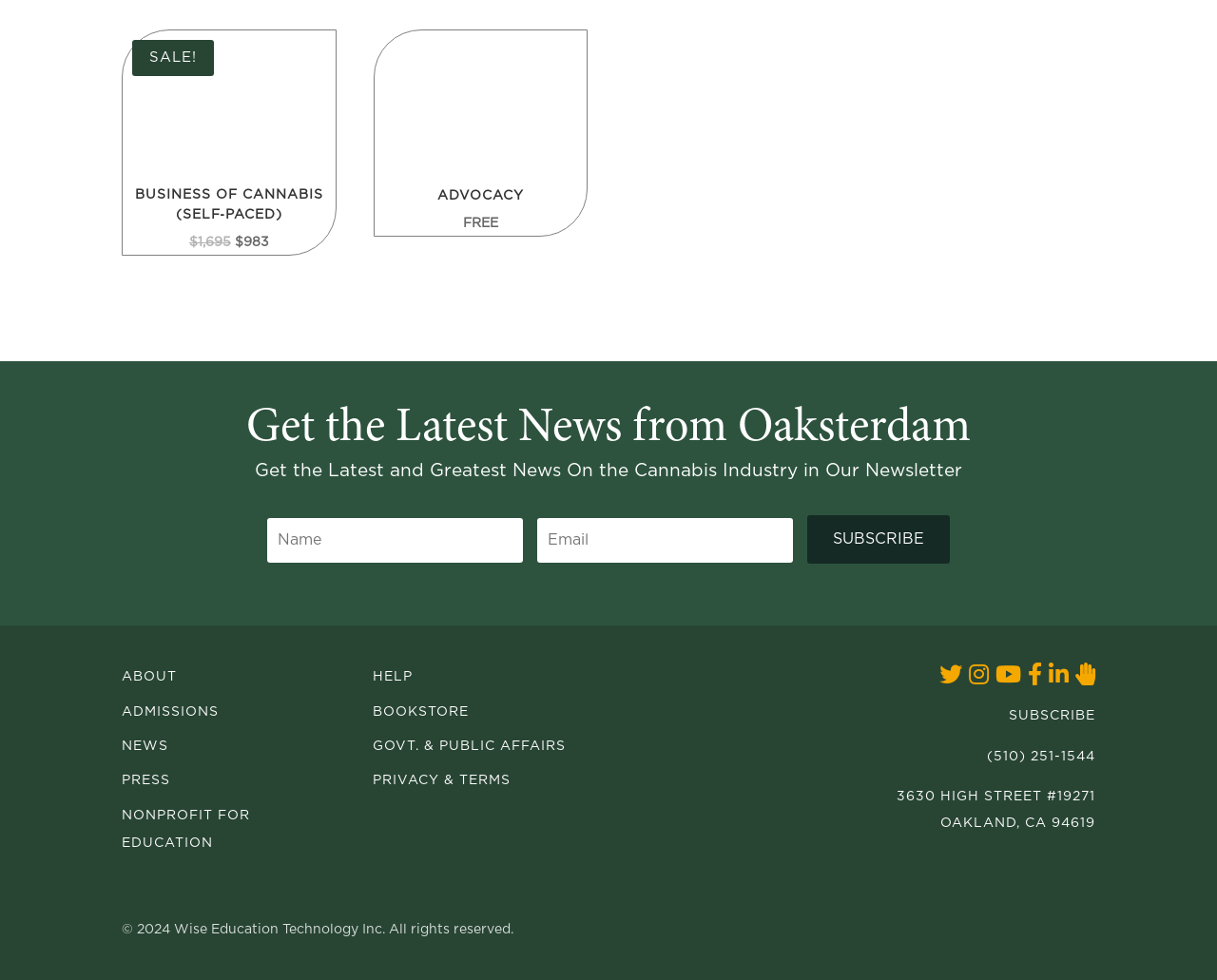Please locate the bounding box coordinates for the element that should be clicked to achieve the following instruction: "Learn about the business of cannabis". Ensure the coordinates are given as four float numbers between 0 and 1, i.e., [left, top, right, bottom].

[0.101, 0.031, 0.276, 0.26]